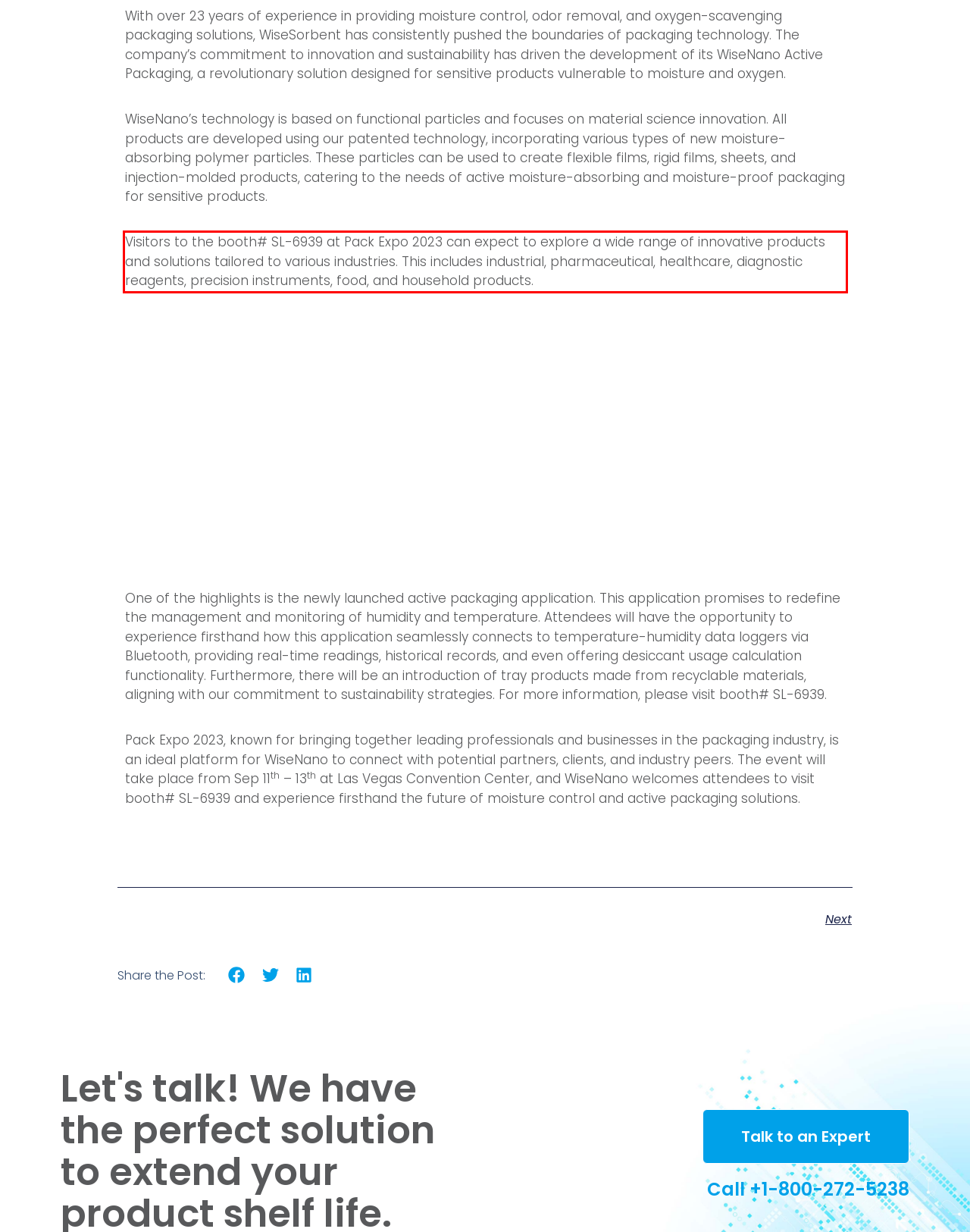Please extract the text content from the UI element enclosed by the red rectangle in the screenshot.

Visitors to the booth# SL-6939 at Pack Expo 2023 can expect to explore a wide range of innovative products and solutions tailored to various industries. This includes industrial, pharmaceutical, healthcare, diagnostic reagents, precision instruments, food, and household products.